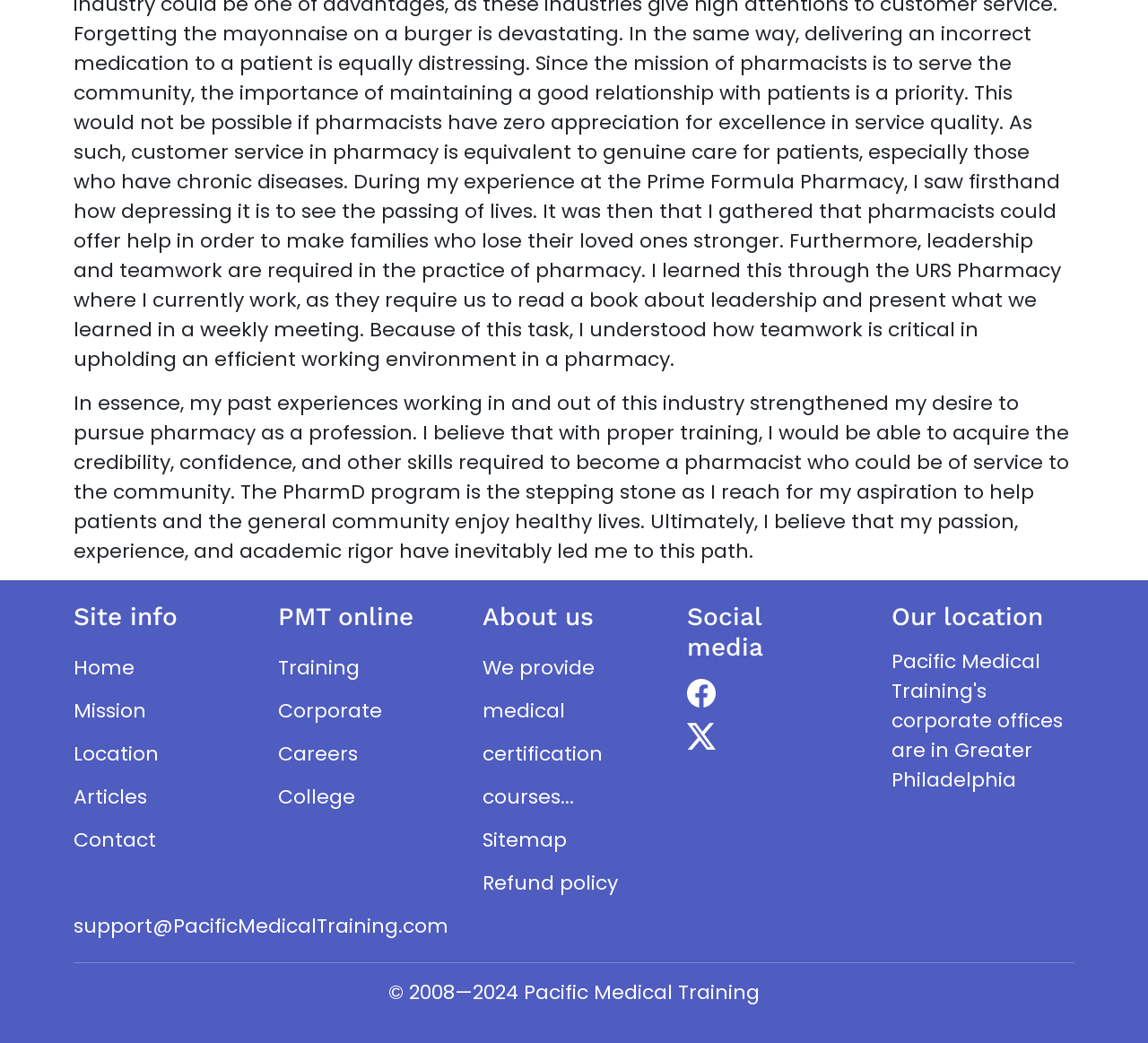What is the profession the author wants to pursue?
Identify the answer in the screenshot and reply with a single word or phrase.

Pharmacy